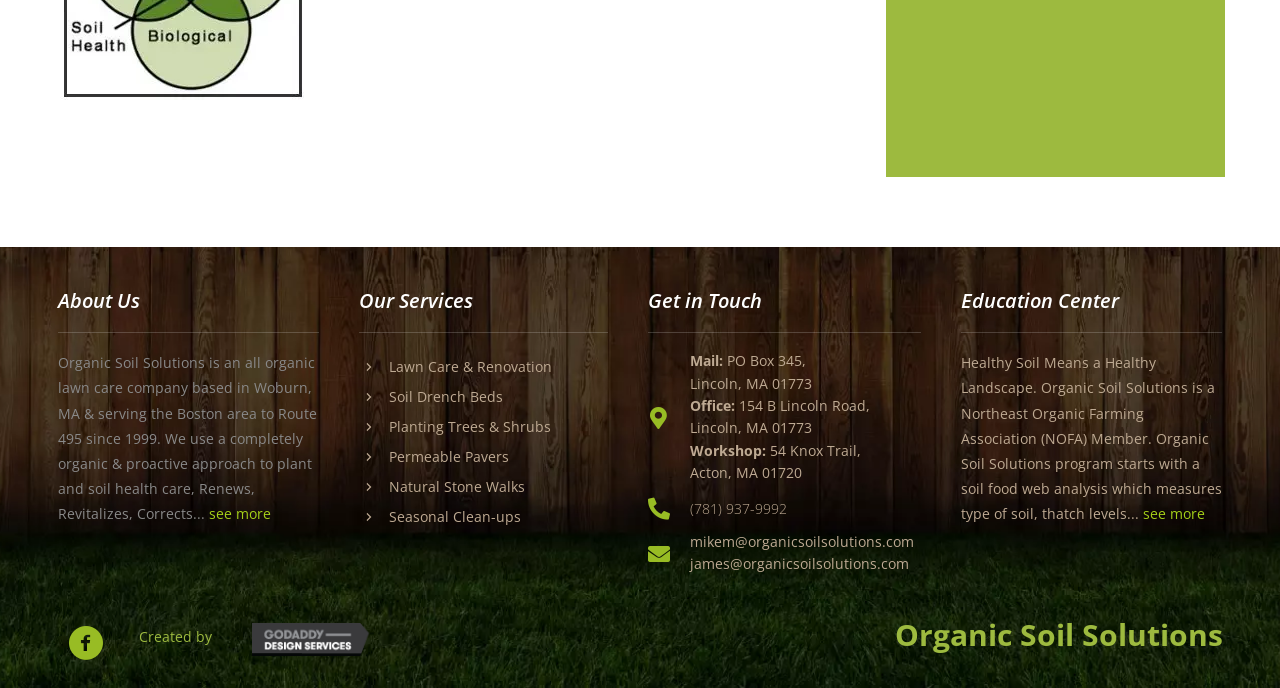Please identify the bounding box coordinates of the element that needs to be clicked to execute the following command: "learn more about Education Center". Provide the bounding box using four float numbers between 0 and 1, formatted as [left, top, right, bottom].

[0.893, 0.733, 0.942, 0.761]